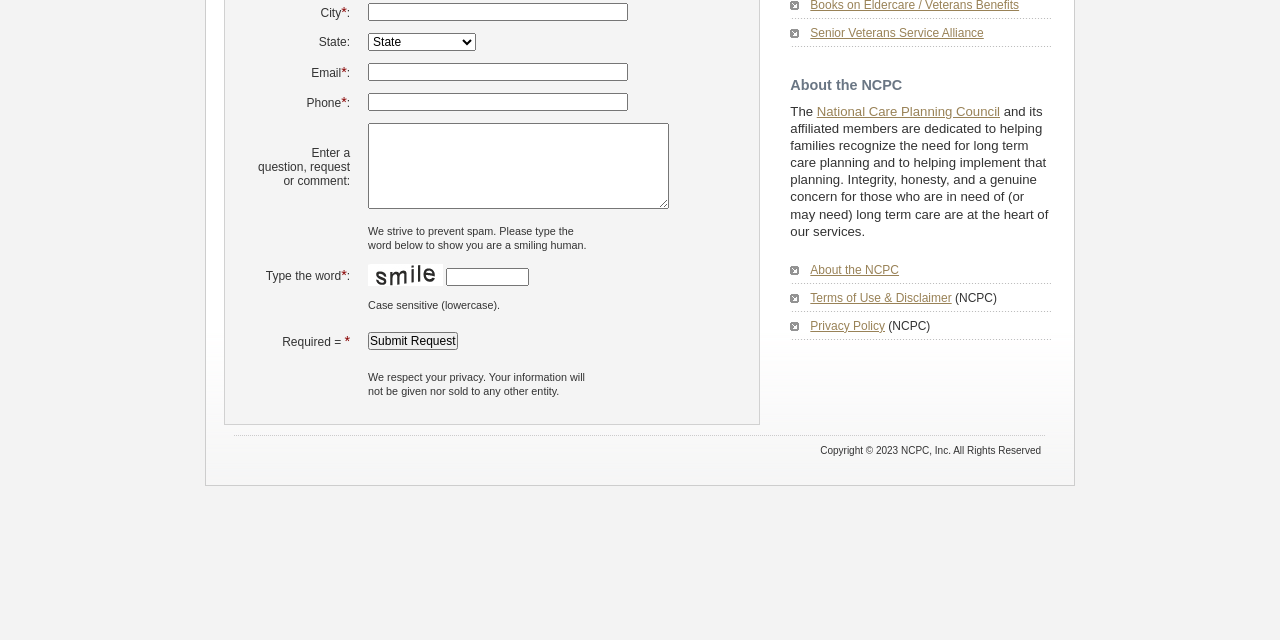Find the coordinates for the bounding box of the element with this description: "name="Phone"".

[0.288, 0.145, 0.491, 0.173]